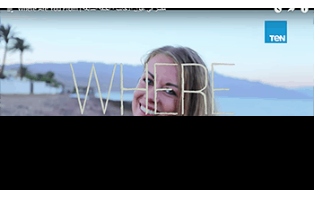Thoroughly describe the content and context of the image.

The image features a joyful young woman smiling broadly, set against a picturesque backdrop of a beach with palm trees and a serene sea. The word "WHERE" is creatively displayed across the image, emphasizing a sense of adventure and exploration. This visual invites viewers to consider the exciting possibilities of travel and experiences in captivating destinations. The scene radiates warmth and invites exploration, making it perfect for a platform focused on travel or lifestyle content.